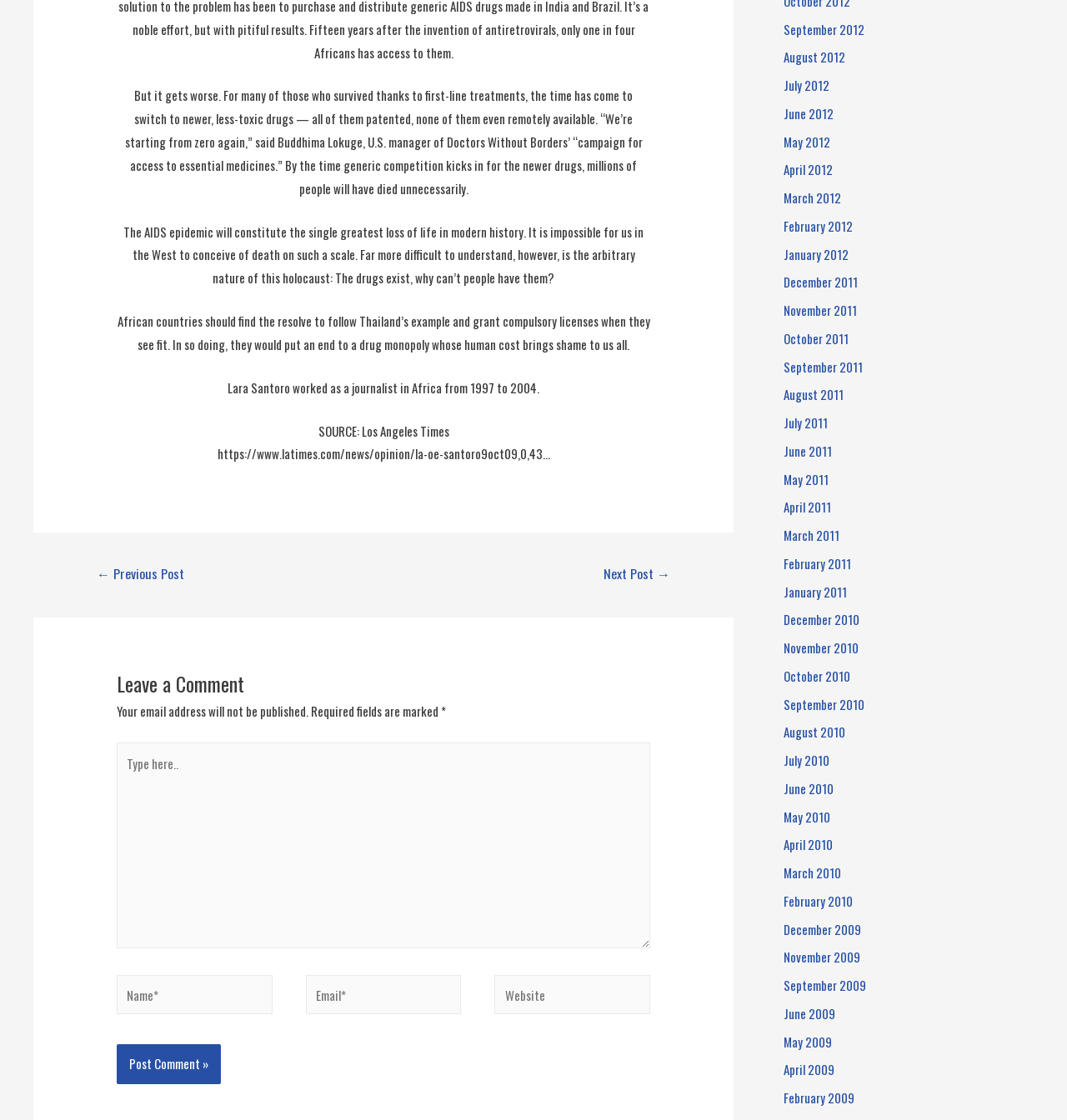Please identify the bounding box coordinates of the element on the webpage that should be clicked to follow this instruction: "Click the 'Next Post →' link". The bounding box coordinates should be given as four float numbers between 0 and 1, formatted as [left, top, right, bottom].

[0.547, 0.5, 0.647, 0.527]